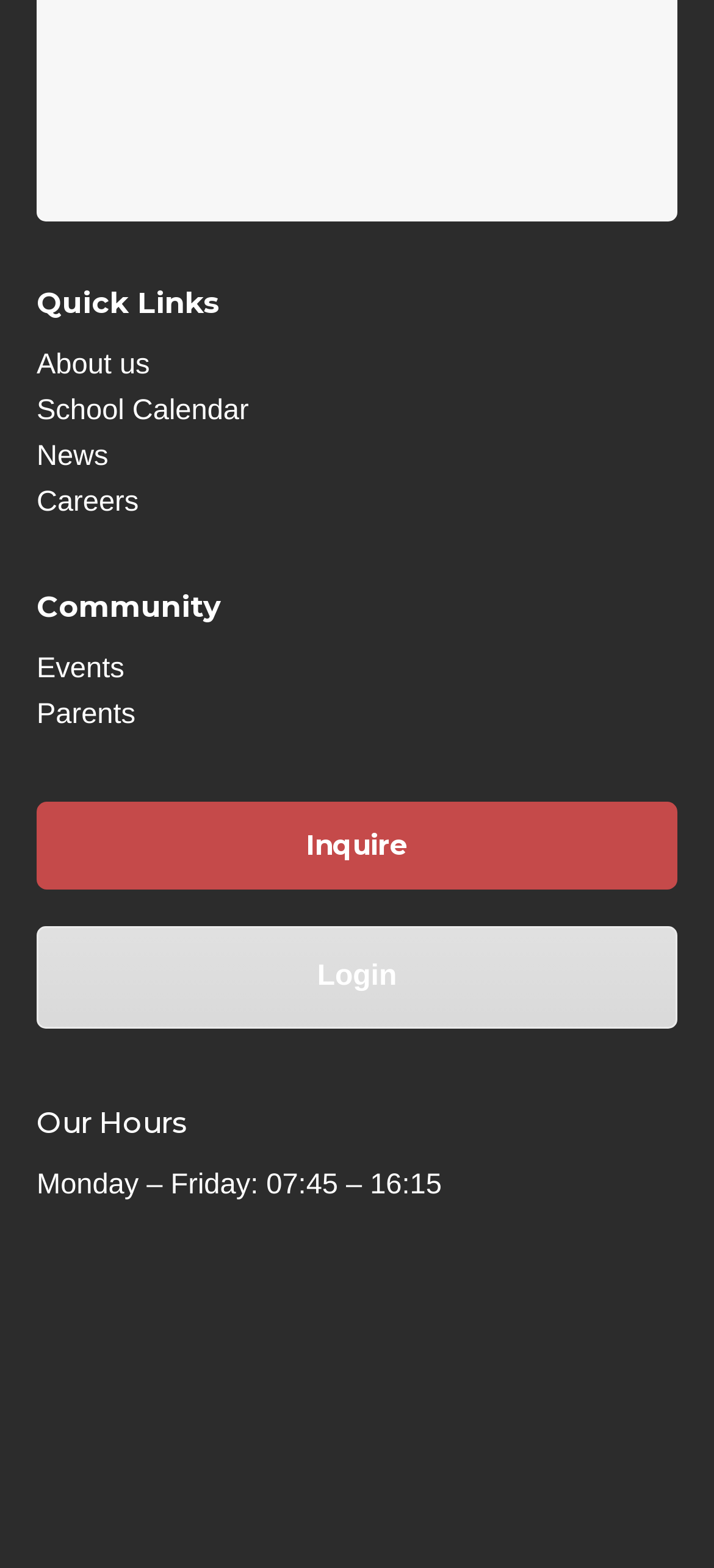What are the school hours on Monday?
Using the screenshot, give a one-word or short phrase answer.

07:45 – 16:15